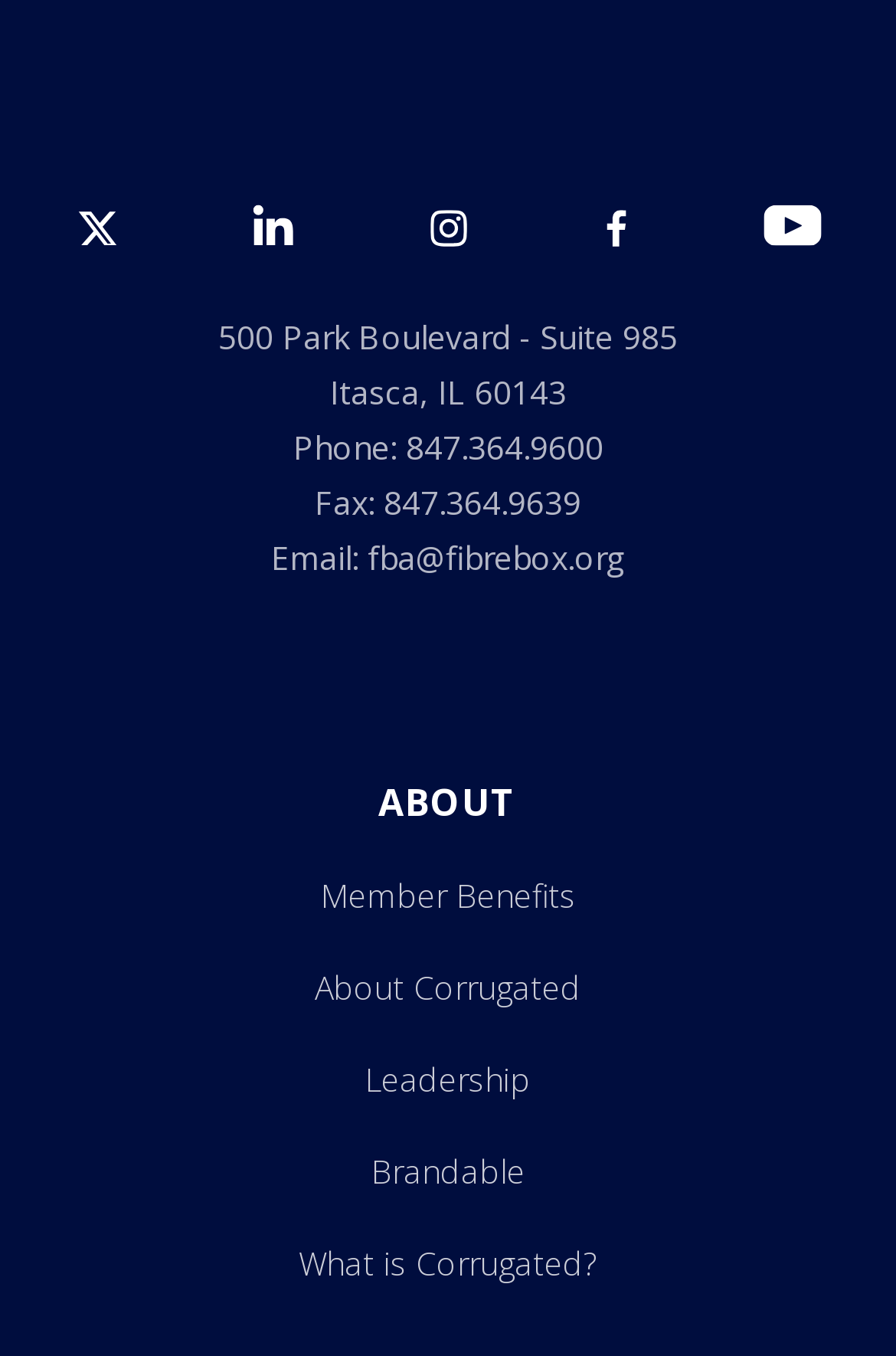Using the provided description: "aria-label="Navigate to fibrebox instagram page"", find the bounding box coordinates of the corresponding UI element. The output should be four float numbers between 0 and 1, in the format [left, top, right, bottom].

[0.481, 0.155, 0.522, 0.181]